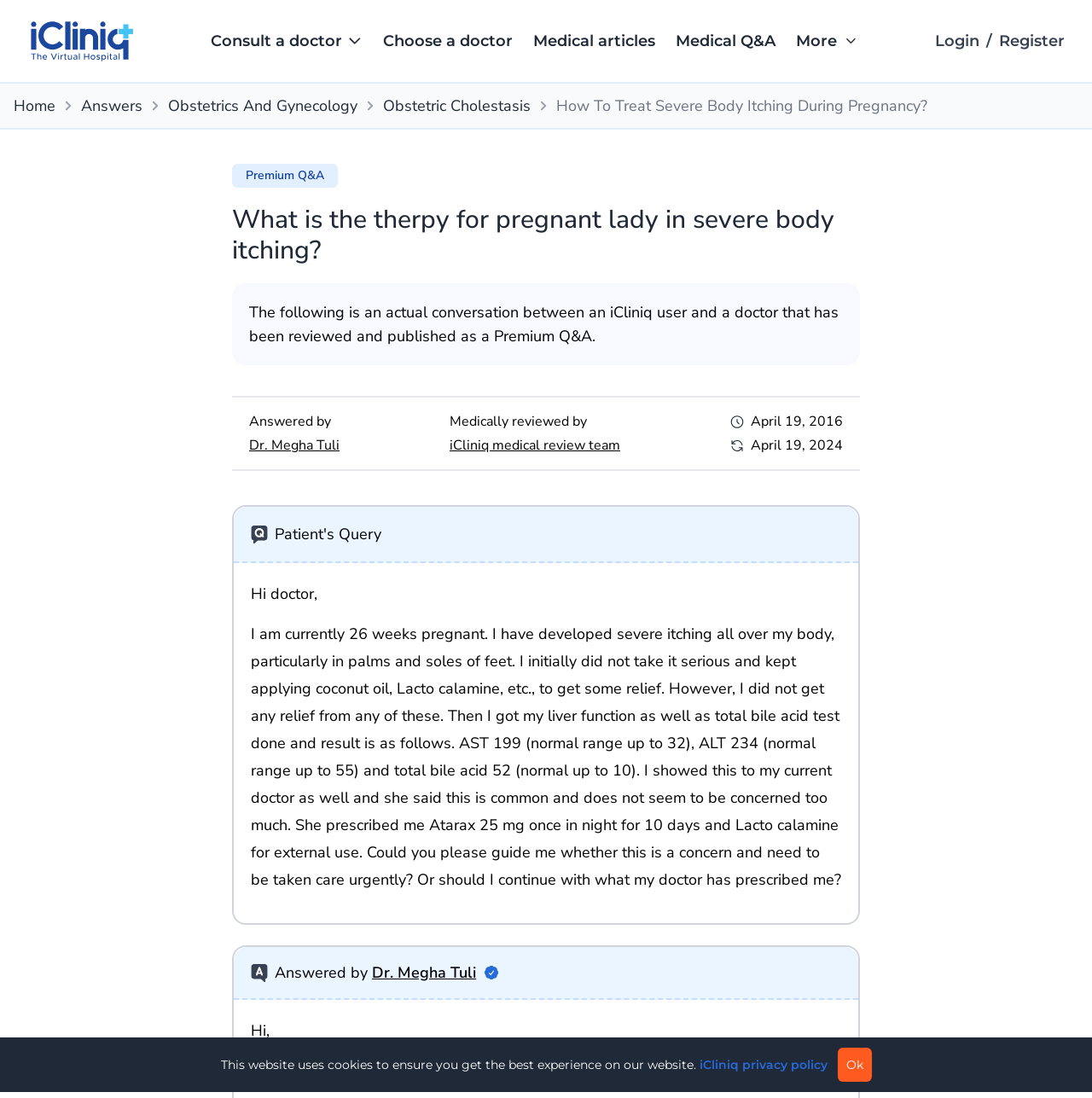What is the condition described on this webpage?
Please respond to the question with as much detail as possible.

Based on the webpage content, particularly the question asked by the user, it is clear that the condition being discussed is obstetric cholestasis, which is characterized by severe itching during the third trimester of pregnancy.